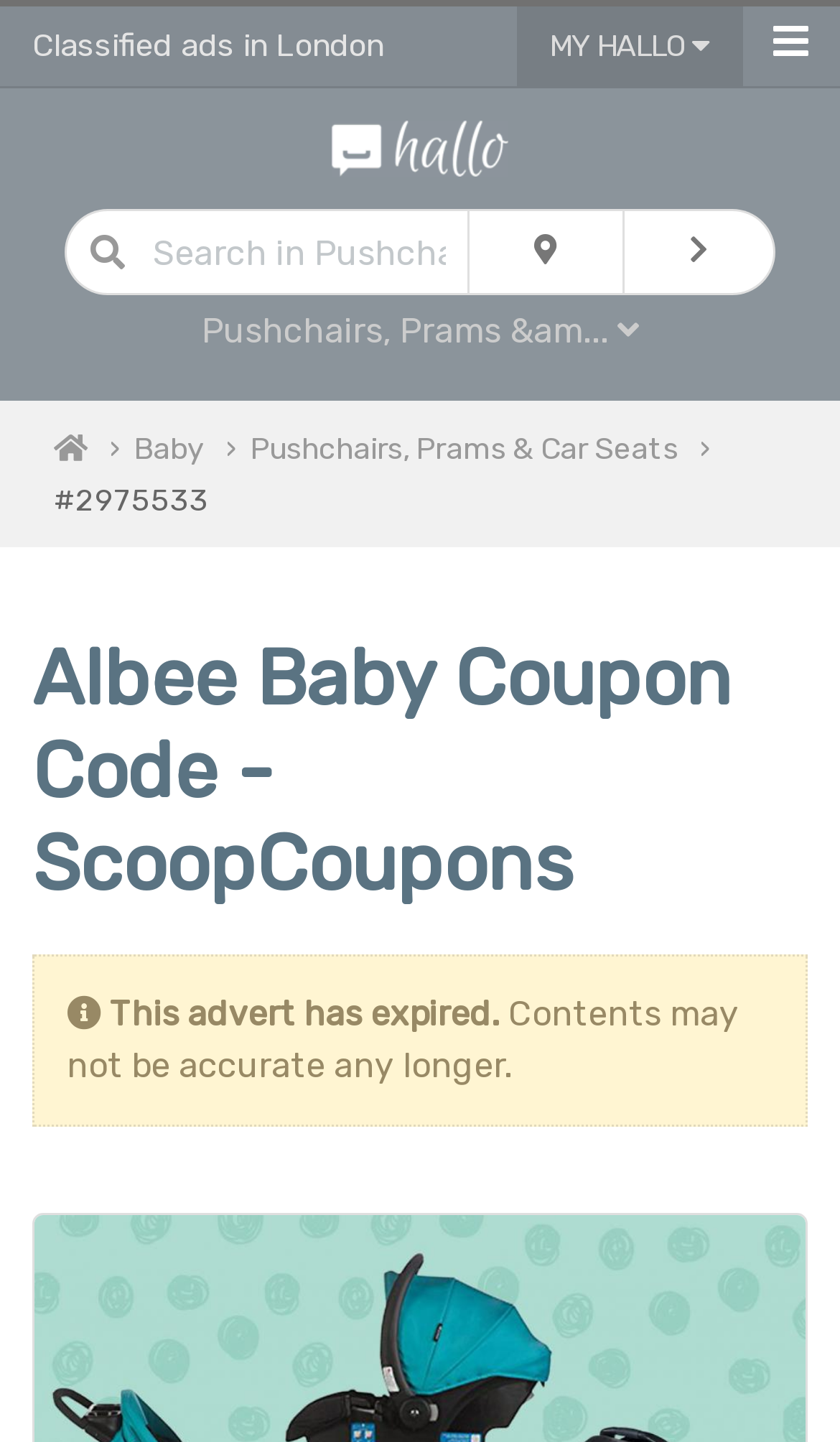Give a short answer to this question using one word or a phrase:
What is the icon on the button next to the search textbox?

Magnifying glass